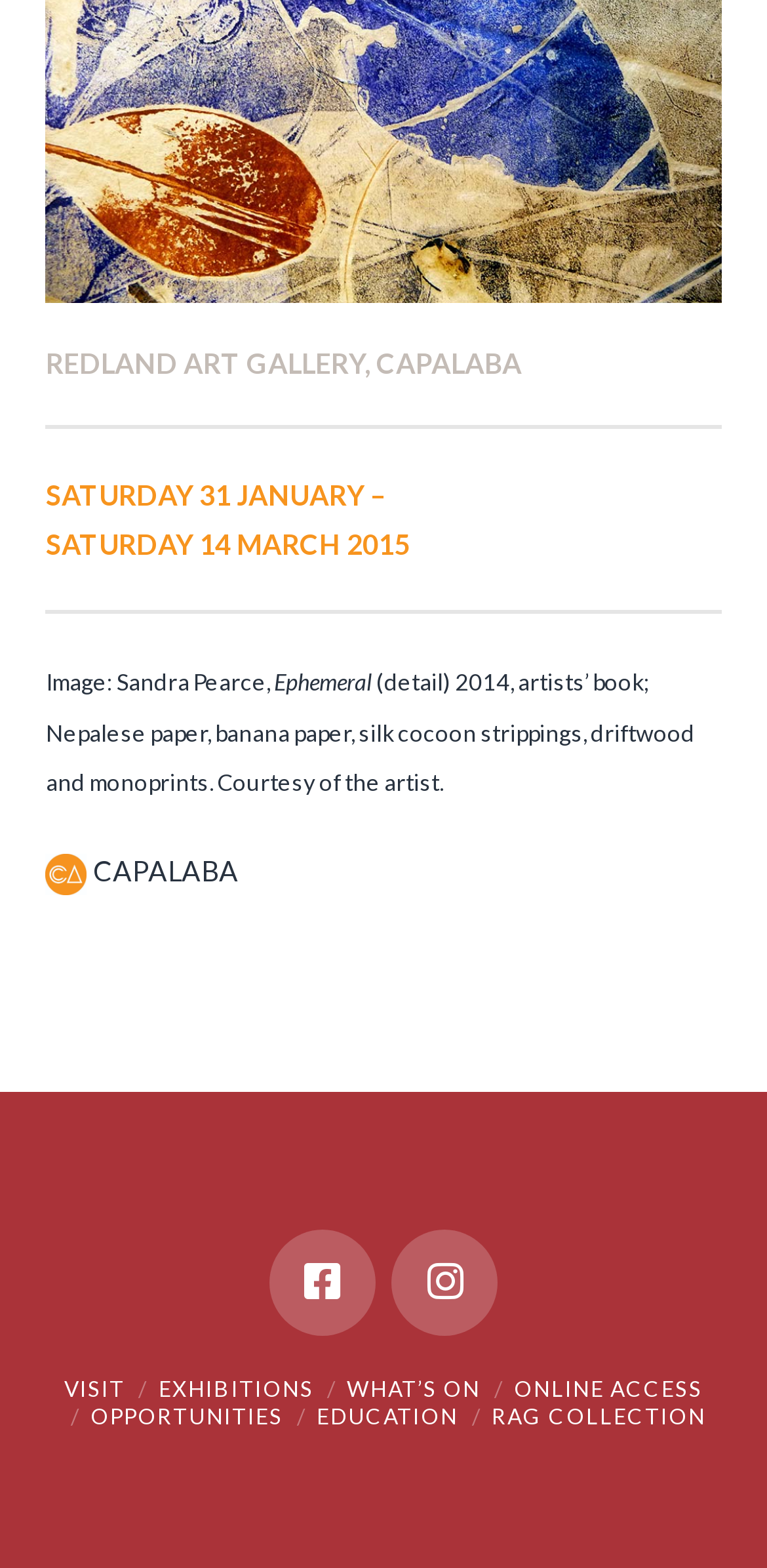Please specify the bounding box coordinates of the area that should be clicked to accomplish the following instruction: "go to online access". The coordinates should consist of four float numbers between 0 and 1, i.e., [left, top, right, bottom].

[0.67, 0.877, 0.917, 0.893]